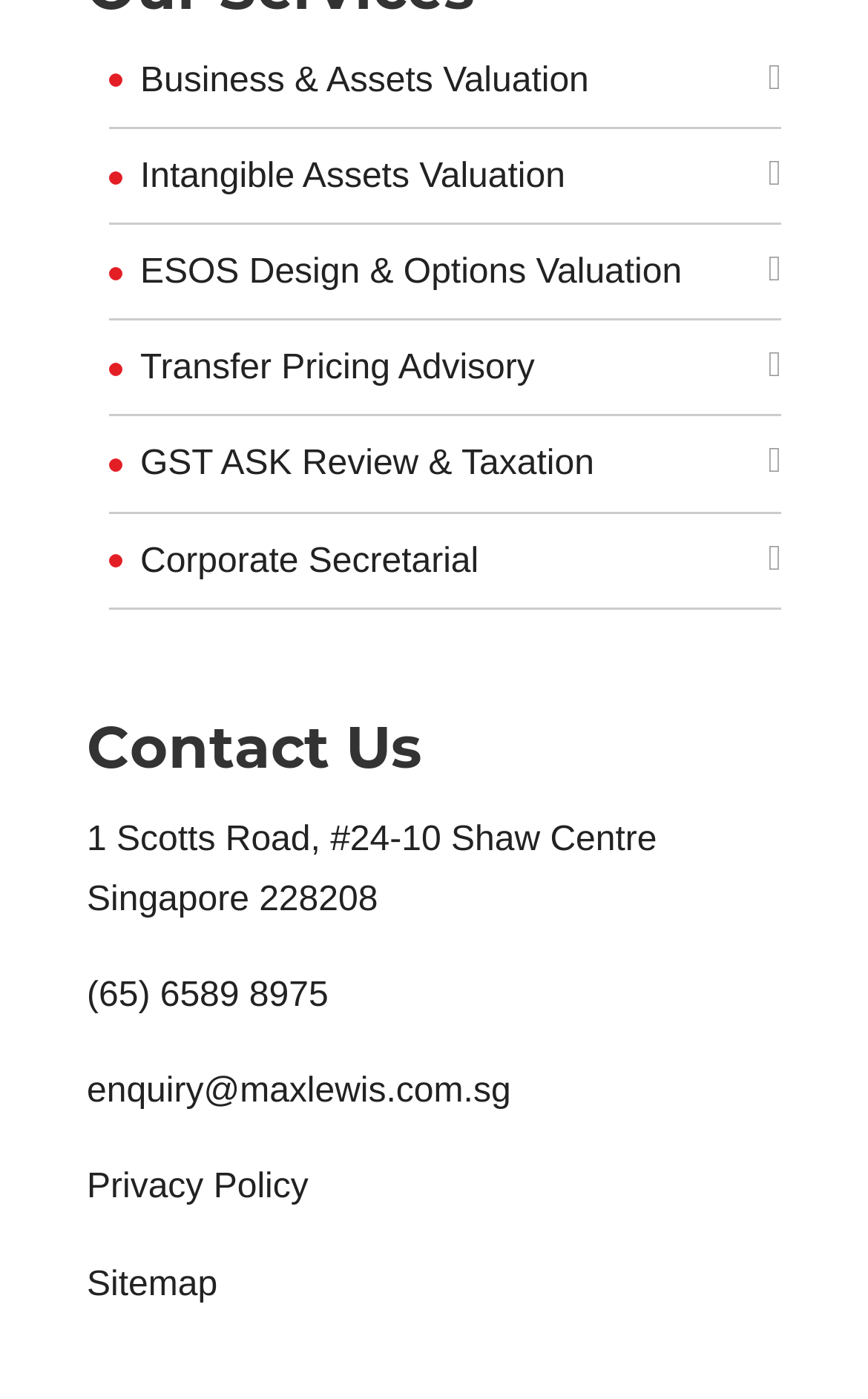Answer the following query concisely with a single word or phrase:
What is the company's address?

1 Scotts Road, #24-10 Shaw Centre Singapore 228208